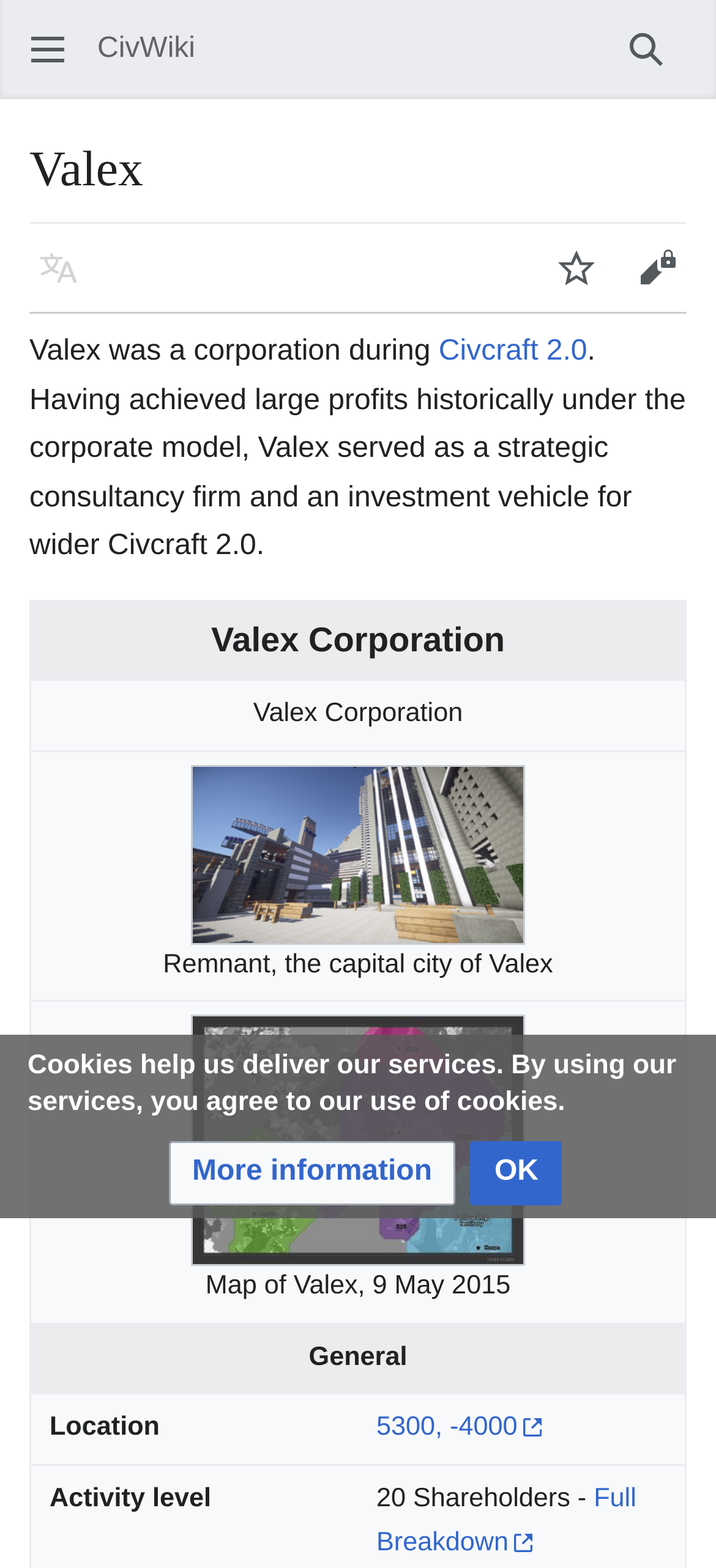Use one word or a short phrase to answer the question provided: 
What is the name of the corporation?

Valex